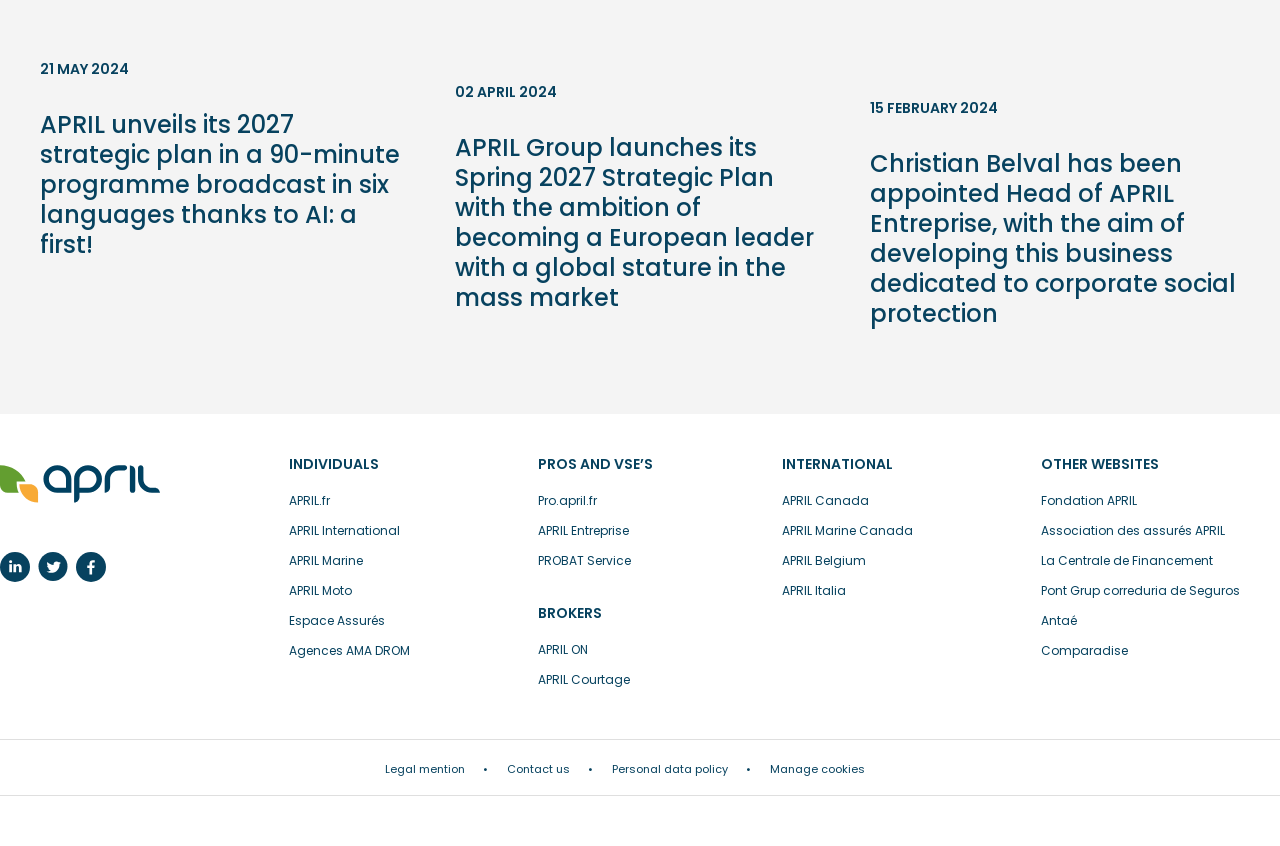Find the bounding box coordinates of the area that needs to be clicked in order to achieve the following instruction: "Check out PROBAT Service". The coordinates should be specified as four float numbers between 0 and 1, i.e., [left, top, right, bottom].

[0.42, 0.653, 0.493, 0.673]